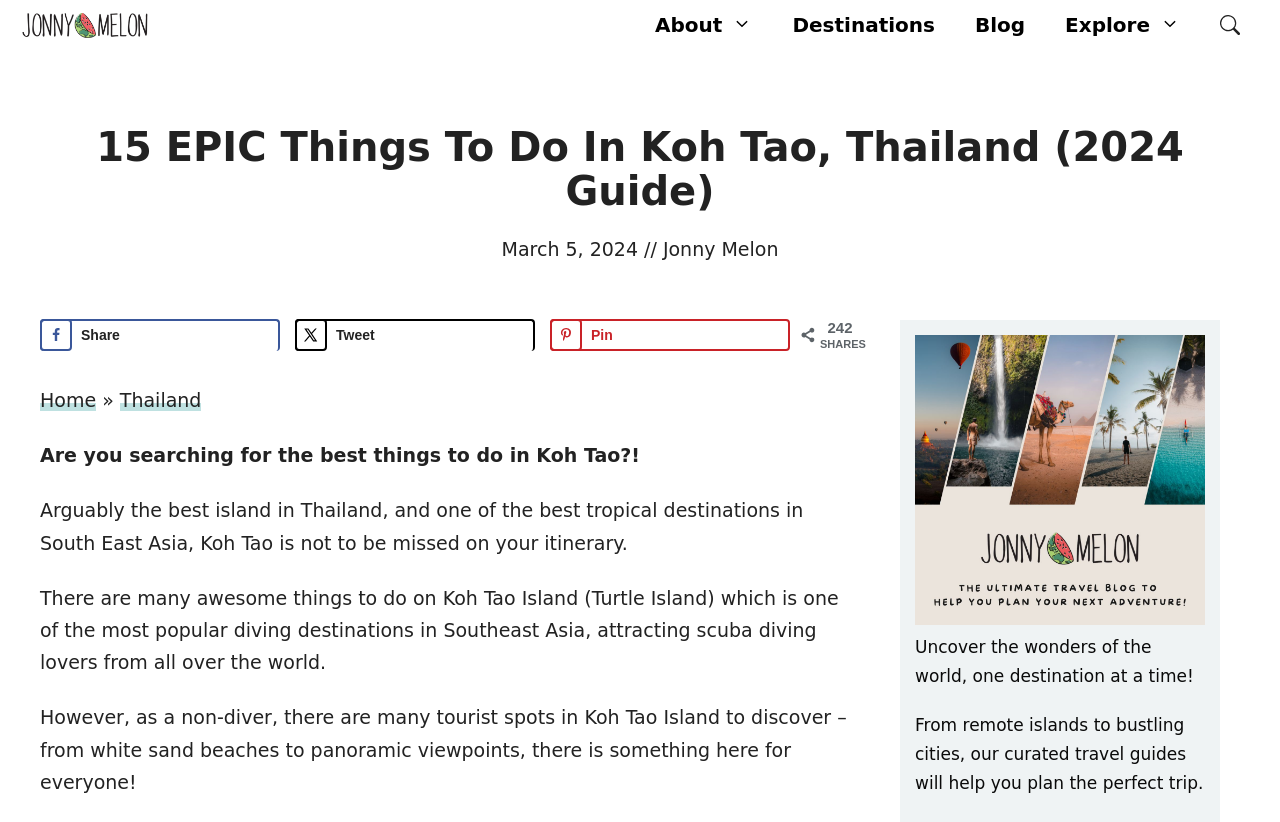Please identify the primary heading of the webpage and give its text content.

15 EPIC Things To Do In Koh Tao, Thailand (2024 Guide)